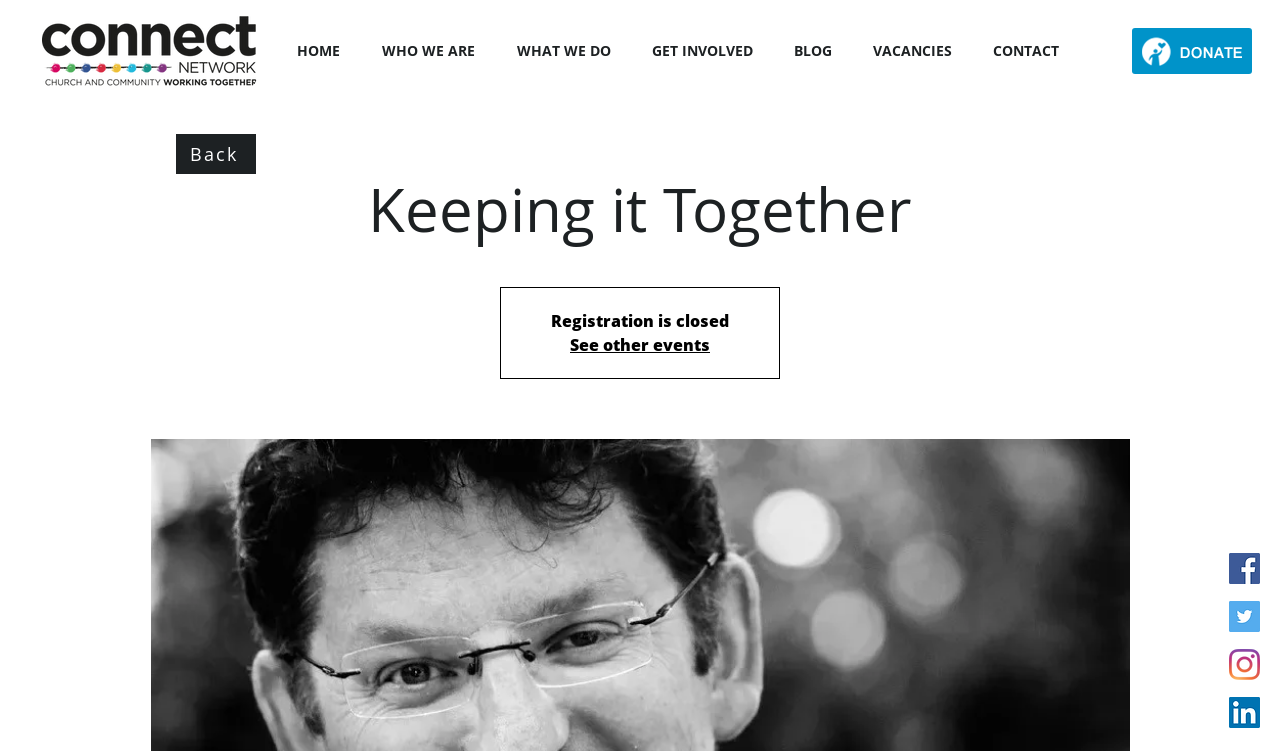Locate the bounding box of the UI element defined by this description: "aria-label="Instagram"". The coordinates should be given as four float numbers between 0 and 1, formatted as [left, top, right, bottom].

[0.96, 0.864, 0.984, 0.905]